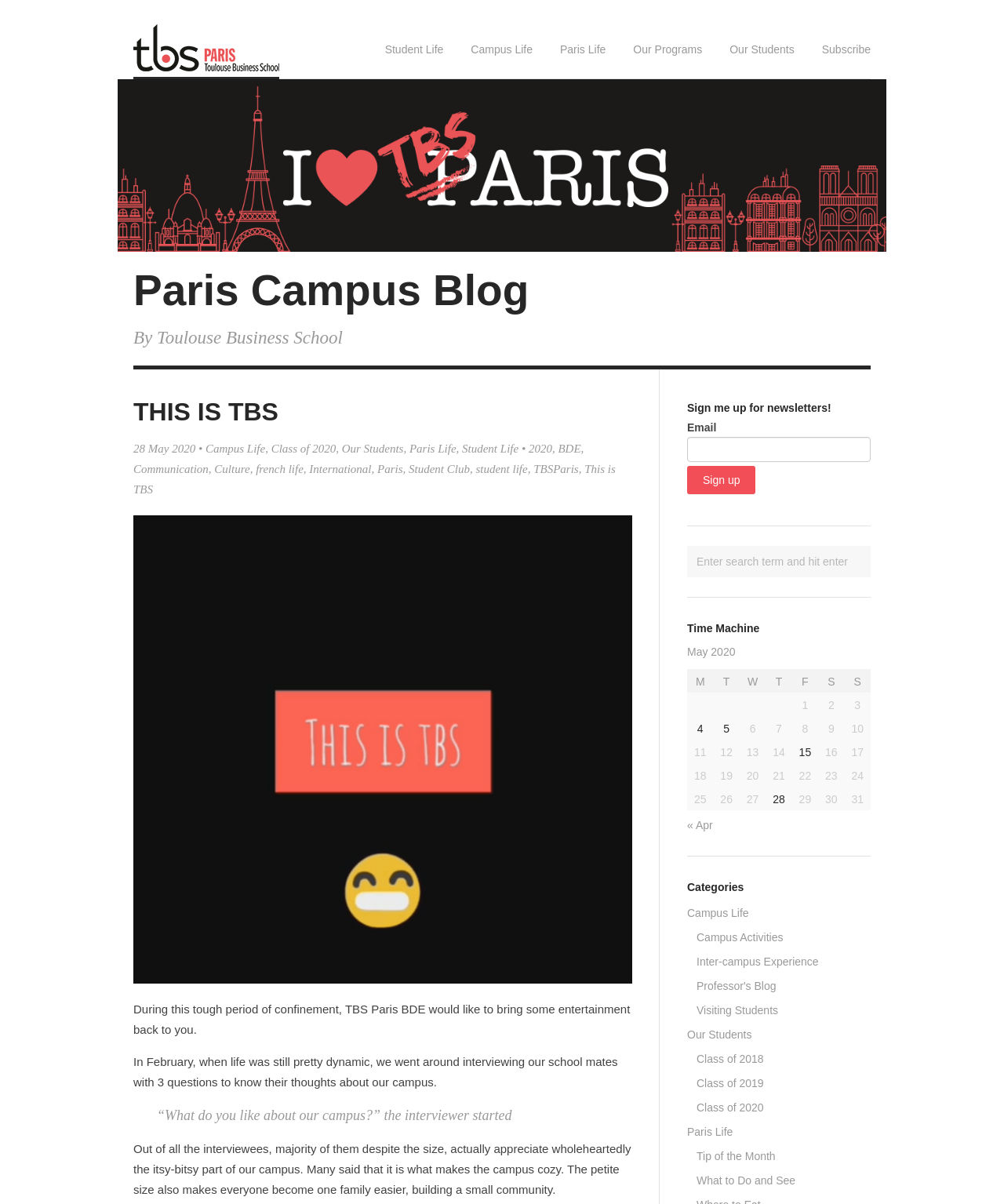Identify the bounding box coordinates for the UI element mentioned here: "Tip of the Month". Provide the coordinates as four float values between 0 and 1, i.e., [left, top, right, bottom].

[0.684, 0.95, 0.867, 0.971]